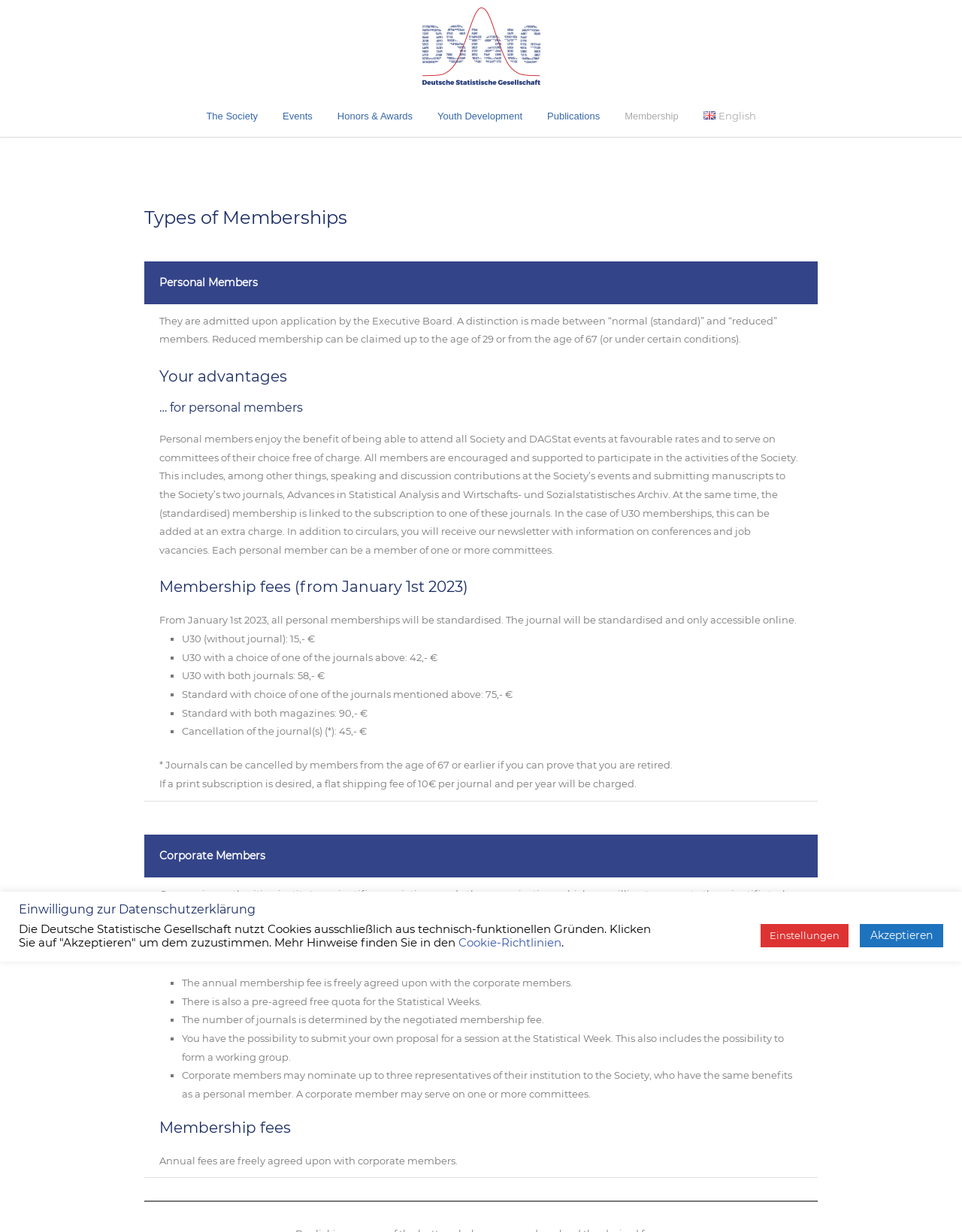Find the bounding box coordinates of the element to click in order to complete the given instruction: "Get information about personal members."

[0.166, 0.298, 0.834, 0.313]